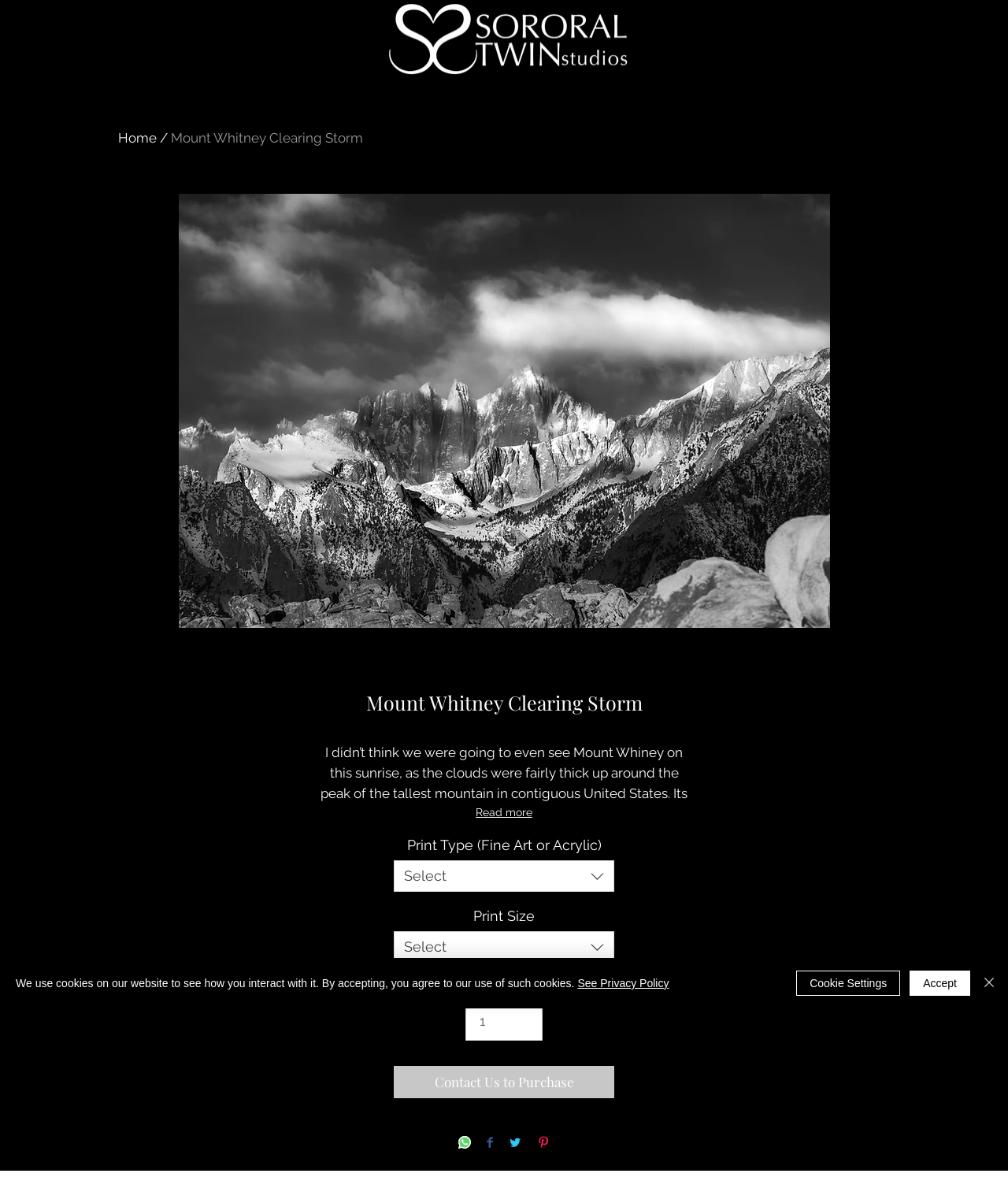Determine the bounding box coordinates for the element that should be clicked to follow this instruction: "Select a print type". The coordinates should be given as four float numbers between 0 and 1, in the format [left, top, right, bottom].

[0.391, 0.715, 0.609, 0.742]